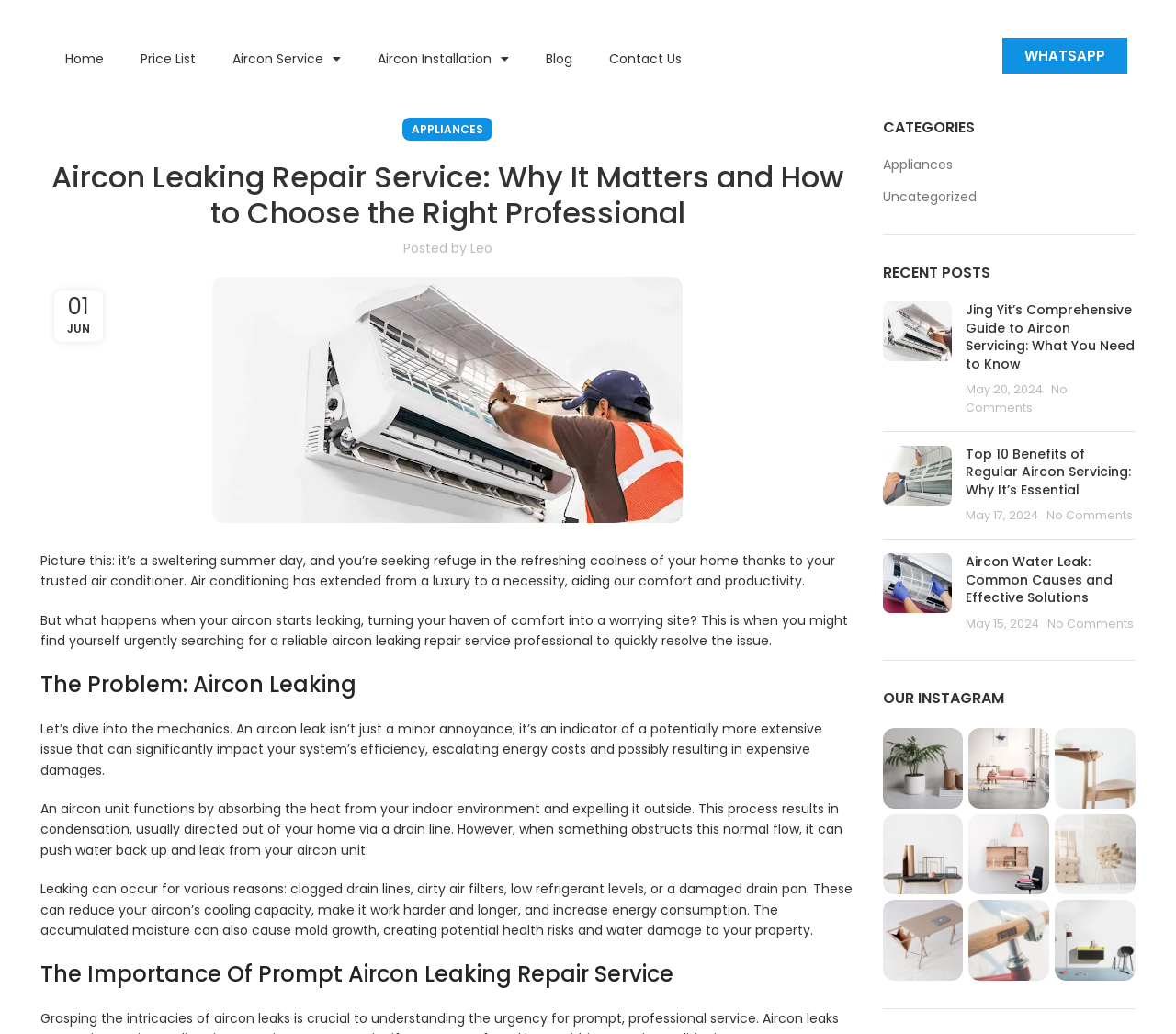Identify the bounding box for the UI element described as: "No Comments". Ensure the coordinates are four float numbers between 0 and 1, formatted as [left, top, right, bottom].

[0.89, 0.595, 0.964, 0.61]